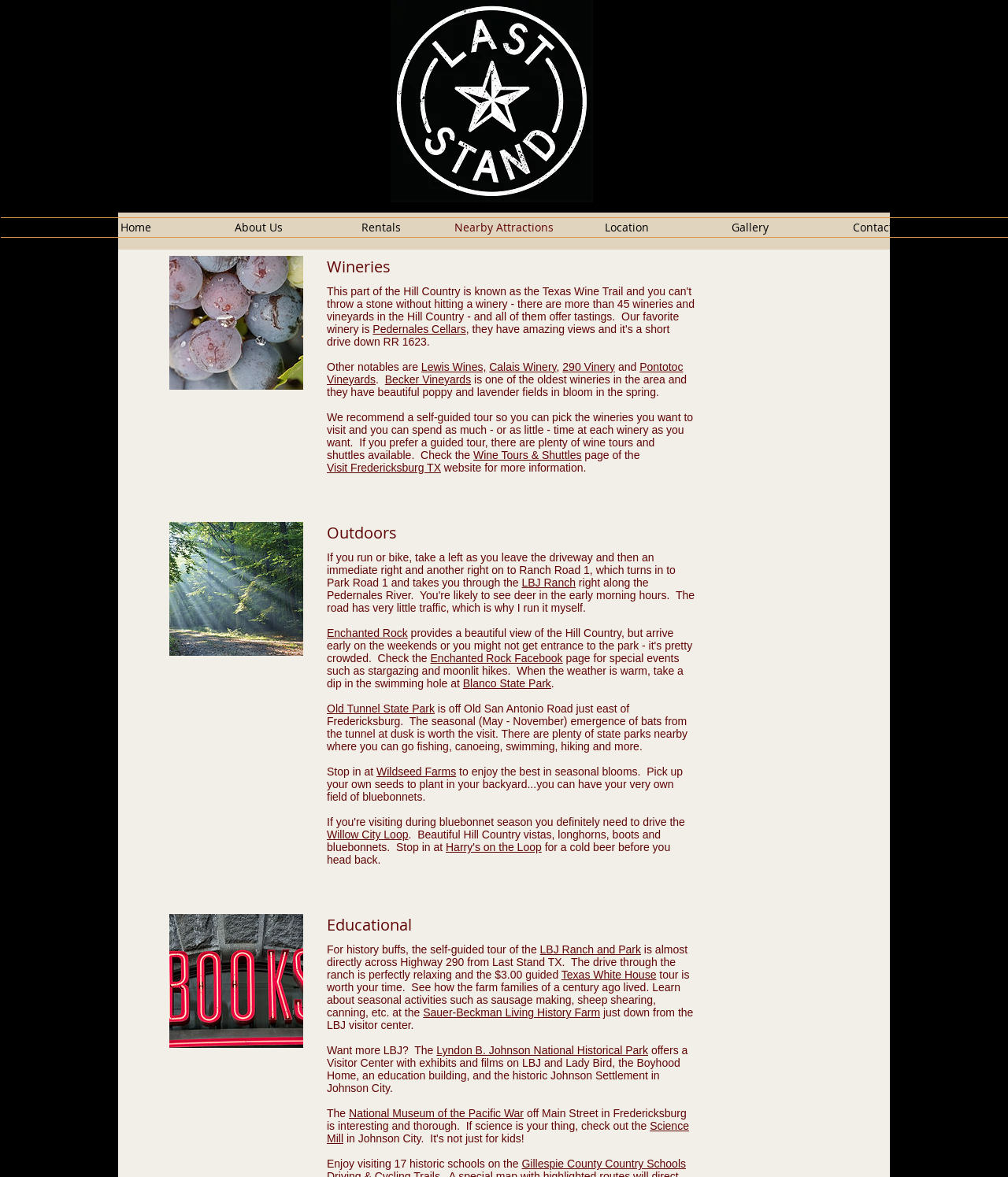Given the following UI element description: "LBJ Ranch and Park", find the bounding box coordinates in the webpage screenshot.

[0.536, 0.802, 0.636, 0.812]